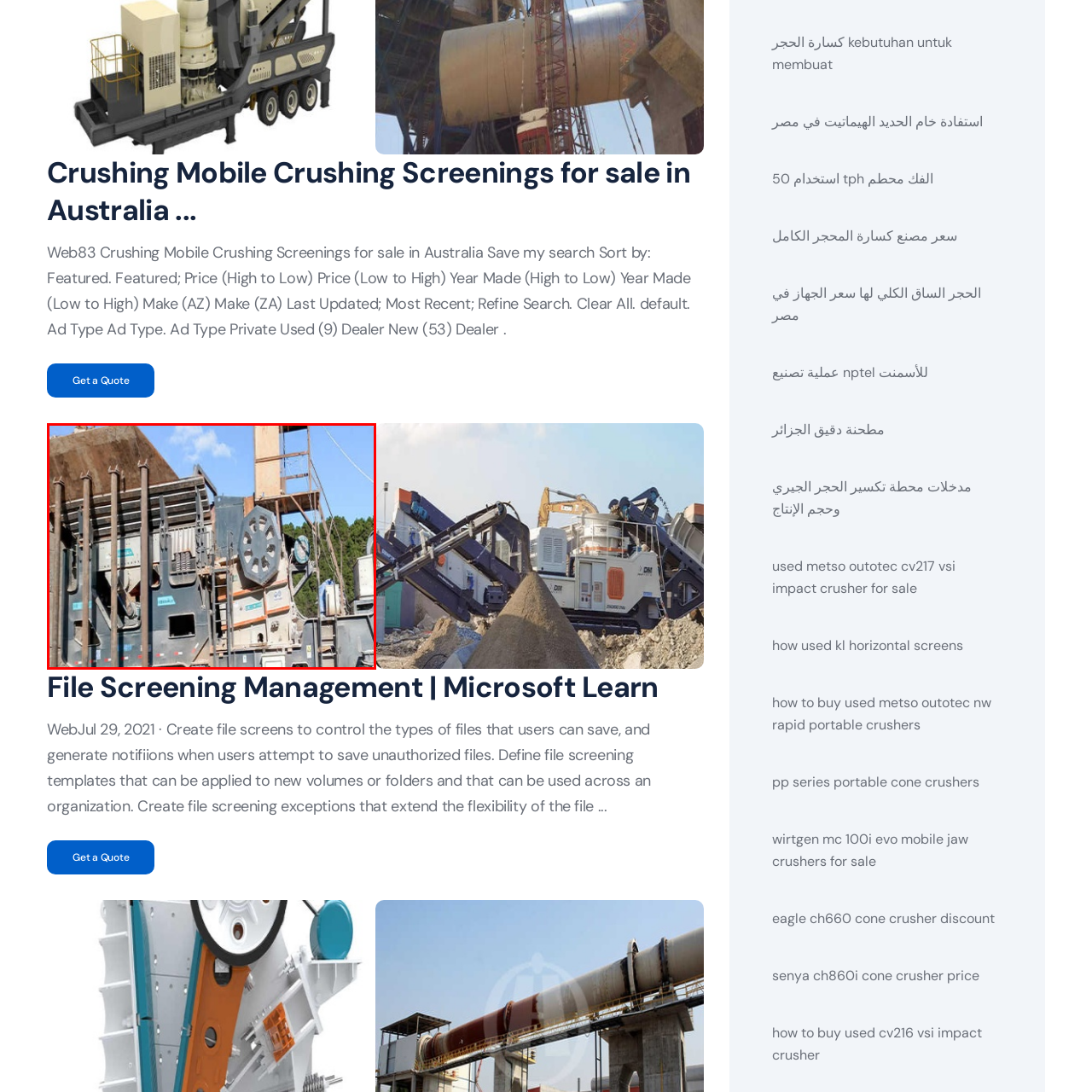What is the purpose of the machine's robust design?
Examine the image highlighted by the red bounding box and provide a thorough and detailed answer based on your observations.

The caption highlights the machine's robust design and its ability to handle hefty loads. This suggests that the purpose of the machine's robust design is to enable it to process large quantities of materials without compromising its durability or performance.